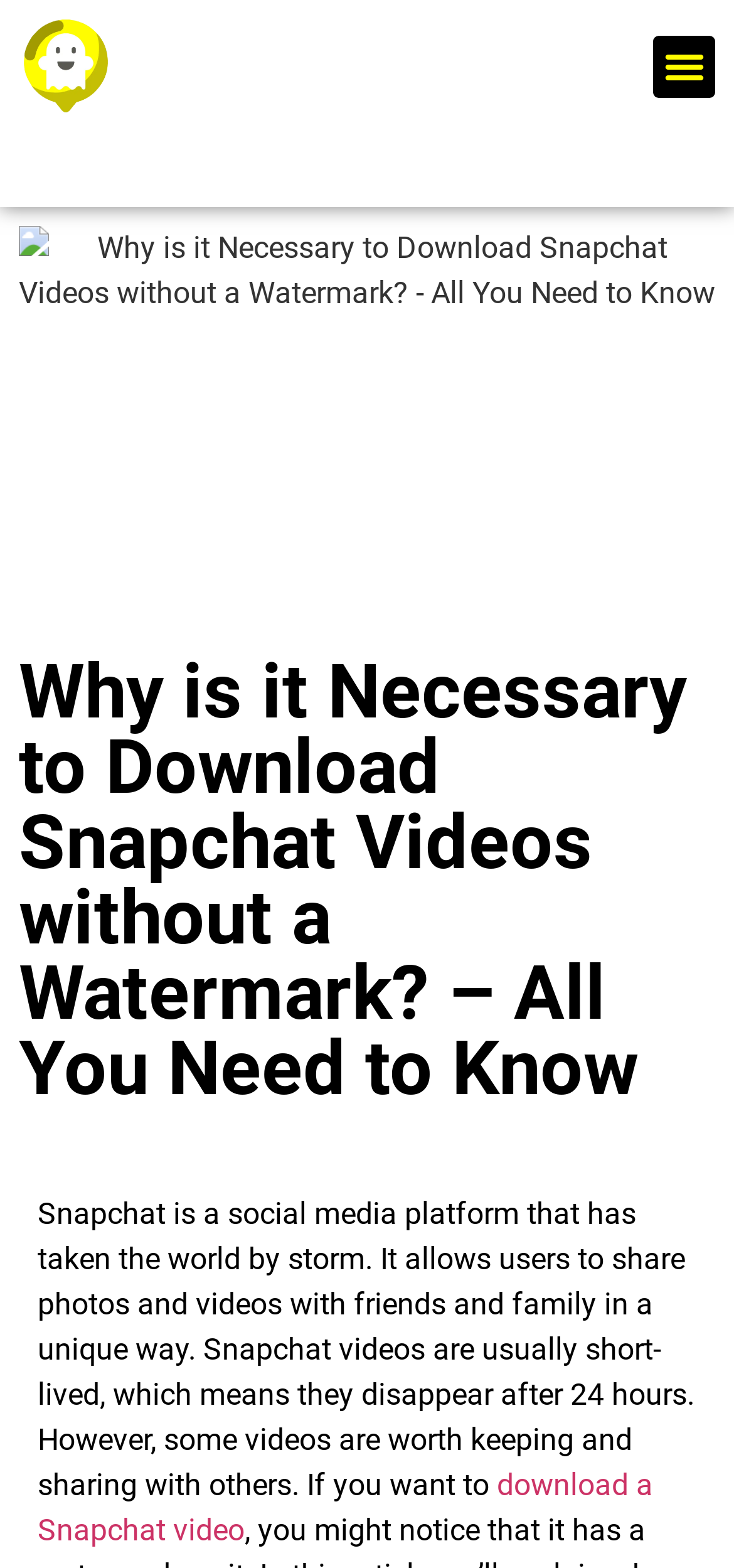Please give a succinct answer to the question in one word or phrase:
What happens to Snapchat videos after 24 hours?

They disappear